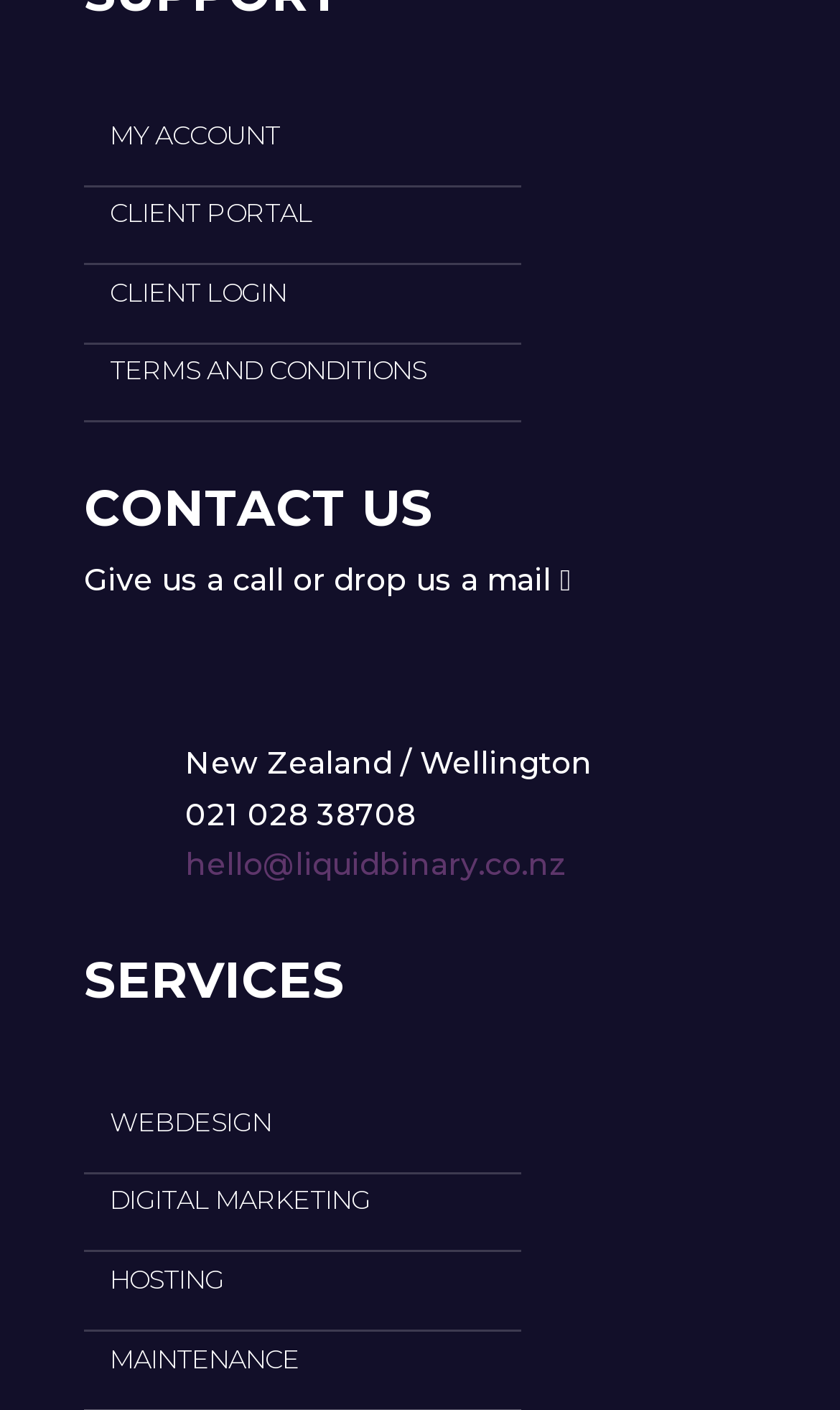Find the bounding box coordinates of the element to click in order to complete the given instruction: "login as a client."

[0.1, 0.187, 0.372, 0.229]